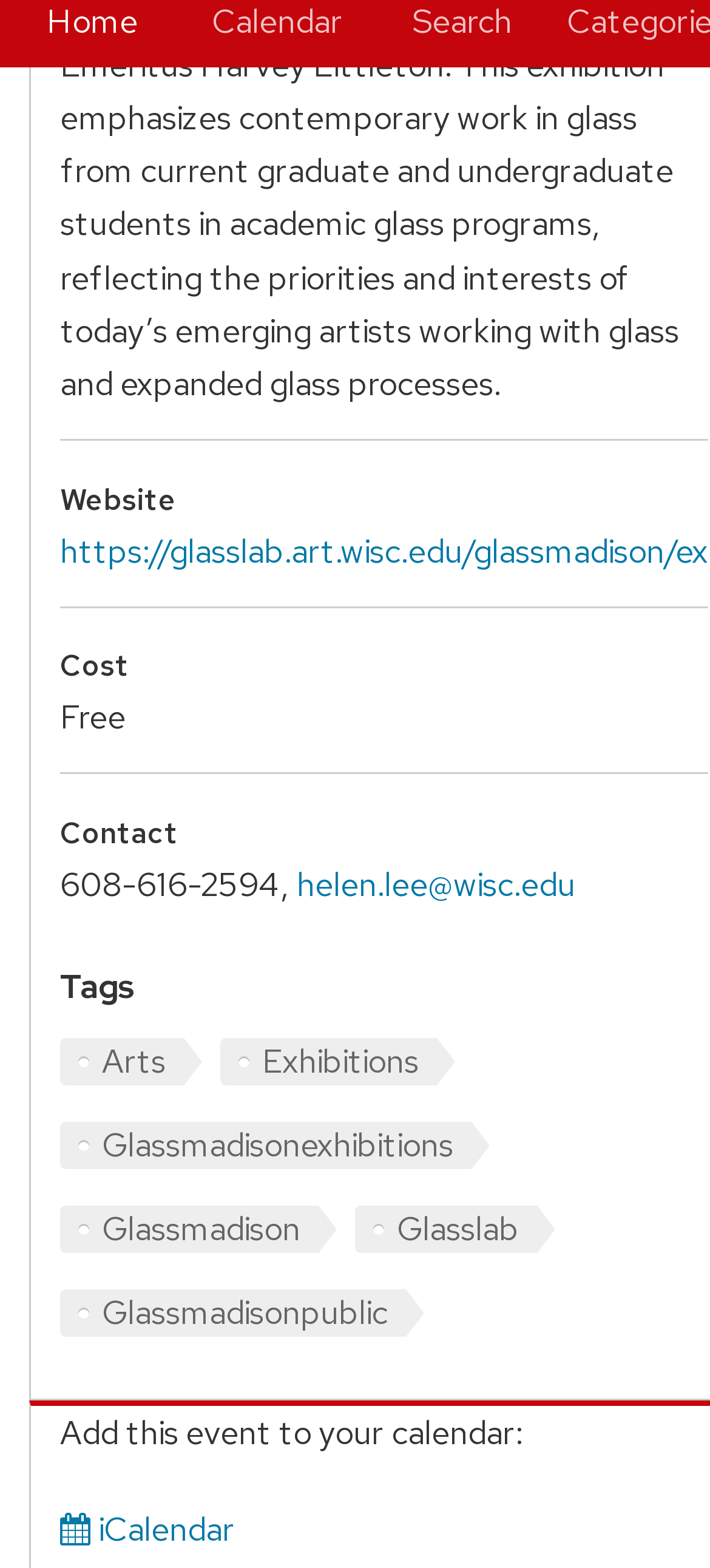Please locate the bounding box coordinates of the element that needs to be clicked to achieve the following instruction: "Click the '608-616-2594' link". The coordinates should be four float numbers between 0 and 1, i.e., [left, top, right, bottom].

[0.085, 0.55, 0.395, 0.577]